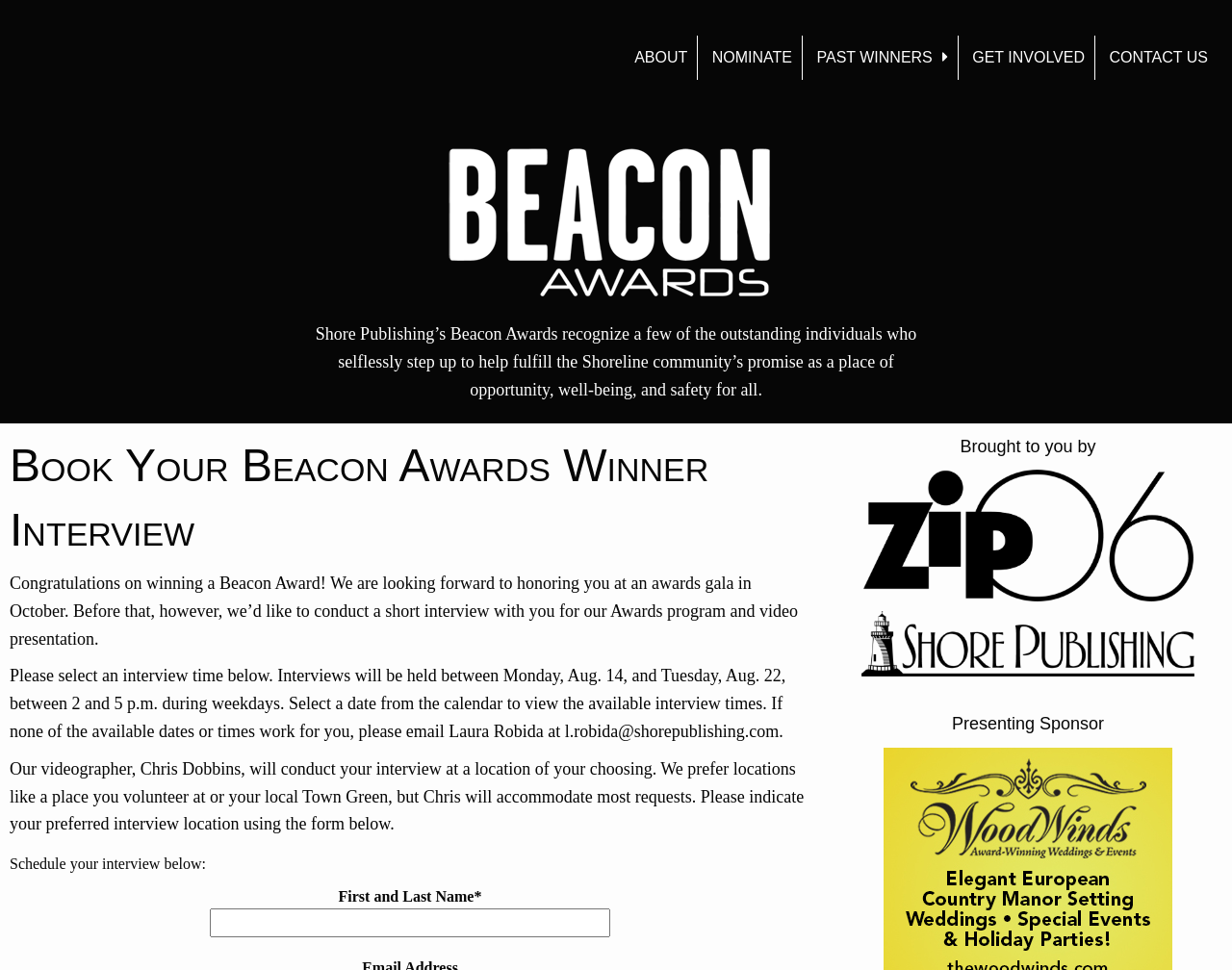With reference to the image, please provide a detailed answer to the following question: What is the preferred location for the interview?

According to the webpage, the preferred location for the interview is a place you volunteer at or your local Town Green, but the videographer will accommodate most requests.